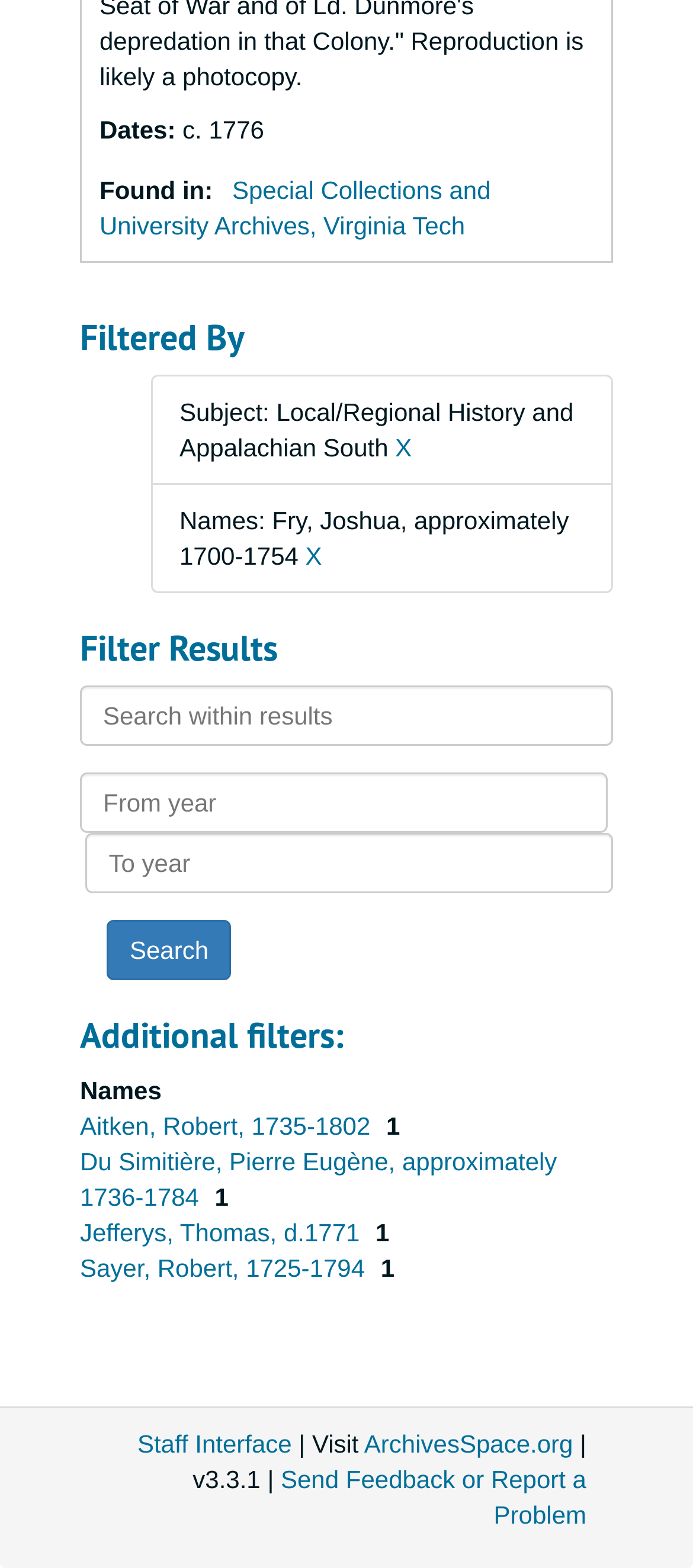Identify the bounding box coordinates for the UI element described as follows: "Staff Interface". Ensure the coordinates are four float numbers between 0 and 1, formatted as [left, top, right, bottom].

[0.198, 0.911, 0.421, 0.93]